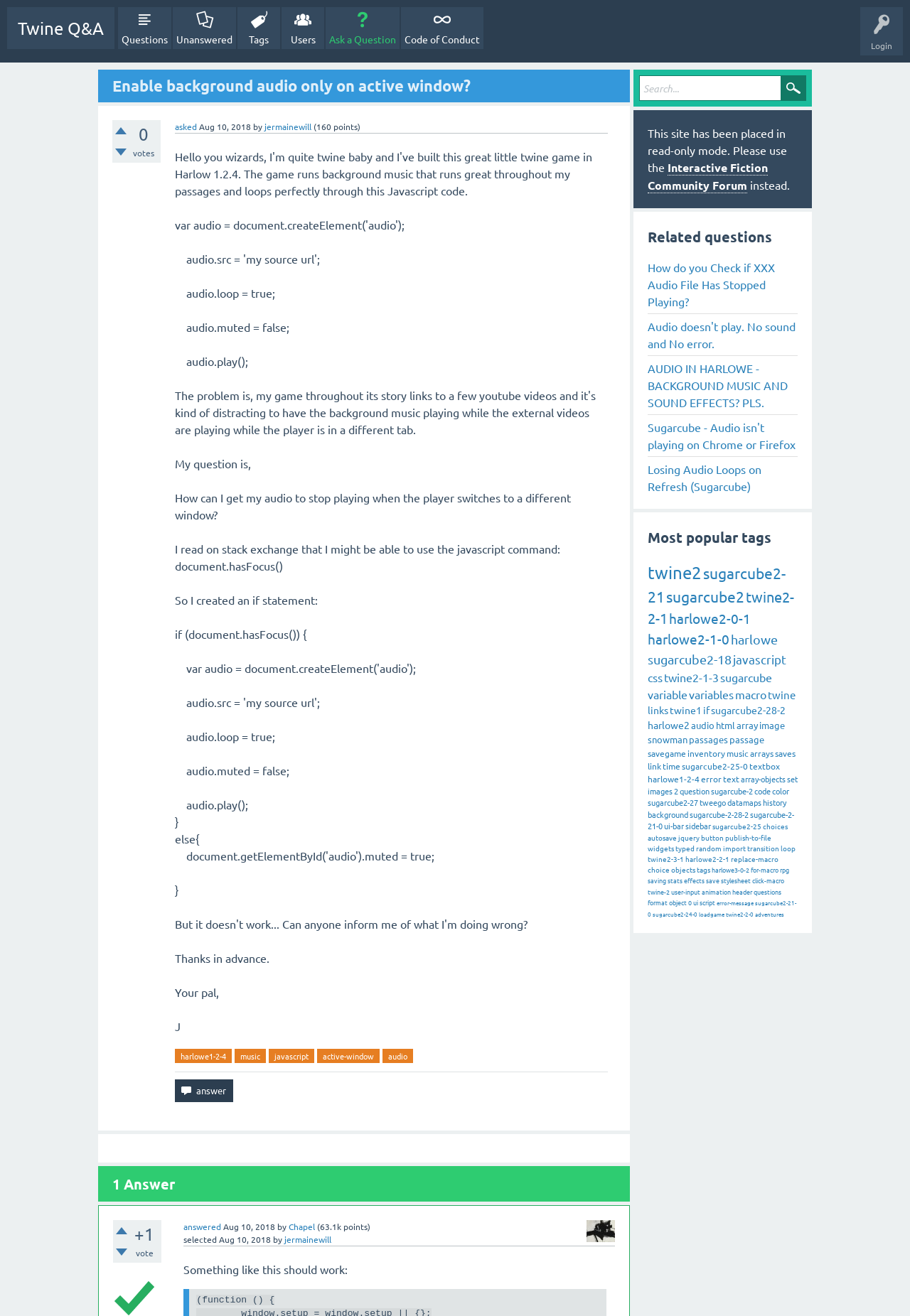How many points does jermainewill have?
Look at the image and respond with a single word or a short phrase.

160